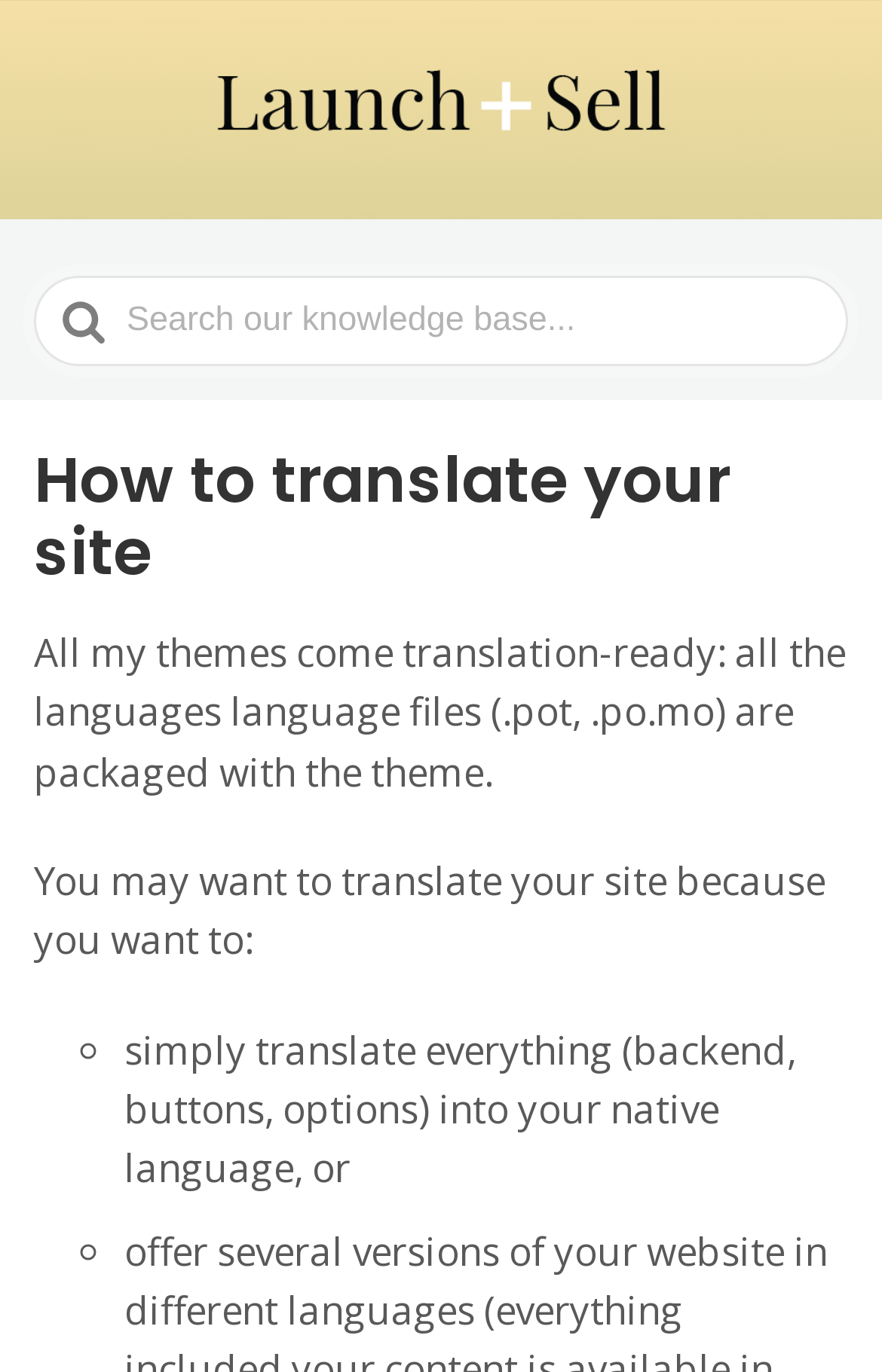Using the elements shown in the image, answer the question comprehensively: What is the purpose of the themes?

Based on the text 'All my themes come translation-ready: all the languages language files (.pot,.po.mo) are packaged with the theme.', it can be inferred that the purpose of the themes is to be translation-ready, meaning they can be easily translated into different languages.